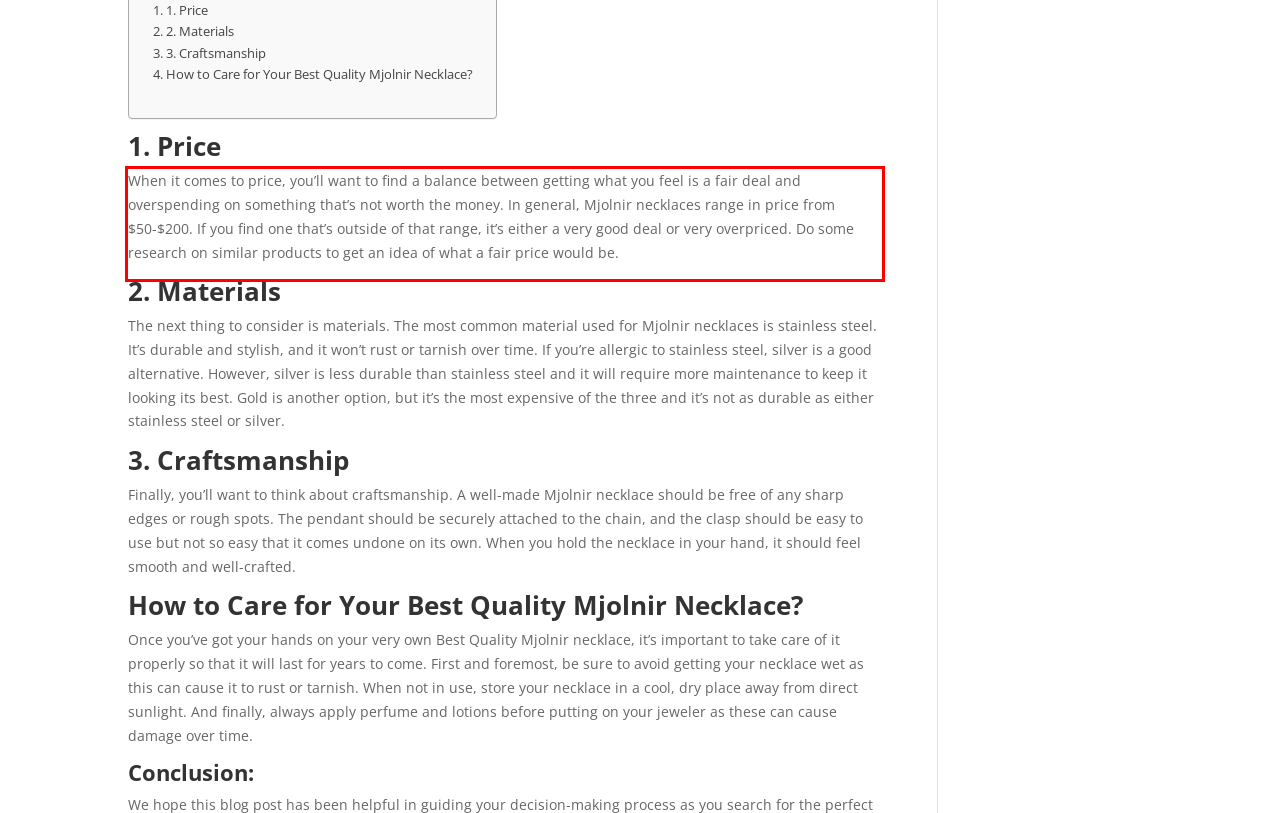You are provided with a webpage screenshot that includes a red rectangle bounding box. Extract the text content from within the bounding box using OCR.

When it comes to price, you’ll want to find a balance between getting what you feel is a fair deal and overspending on something that’s not worth the money. In general, Mjolnir necklaces range in price from $50-$200. If you find one that’s outside of that range, it’s either a very good deal or very overpriced. Do some research on similar products to get an idea of what a fair price would be.